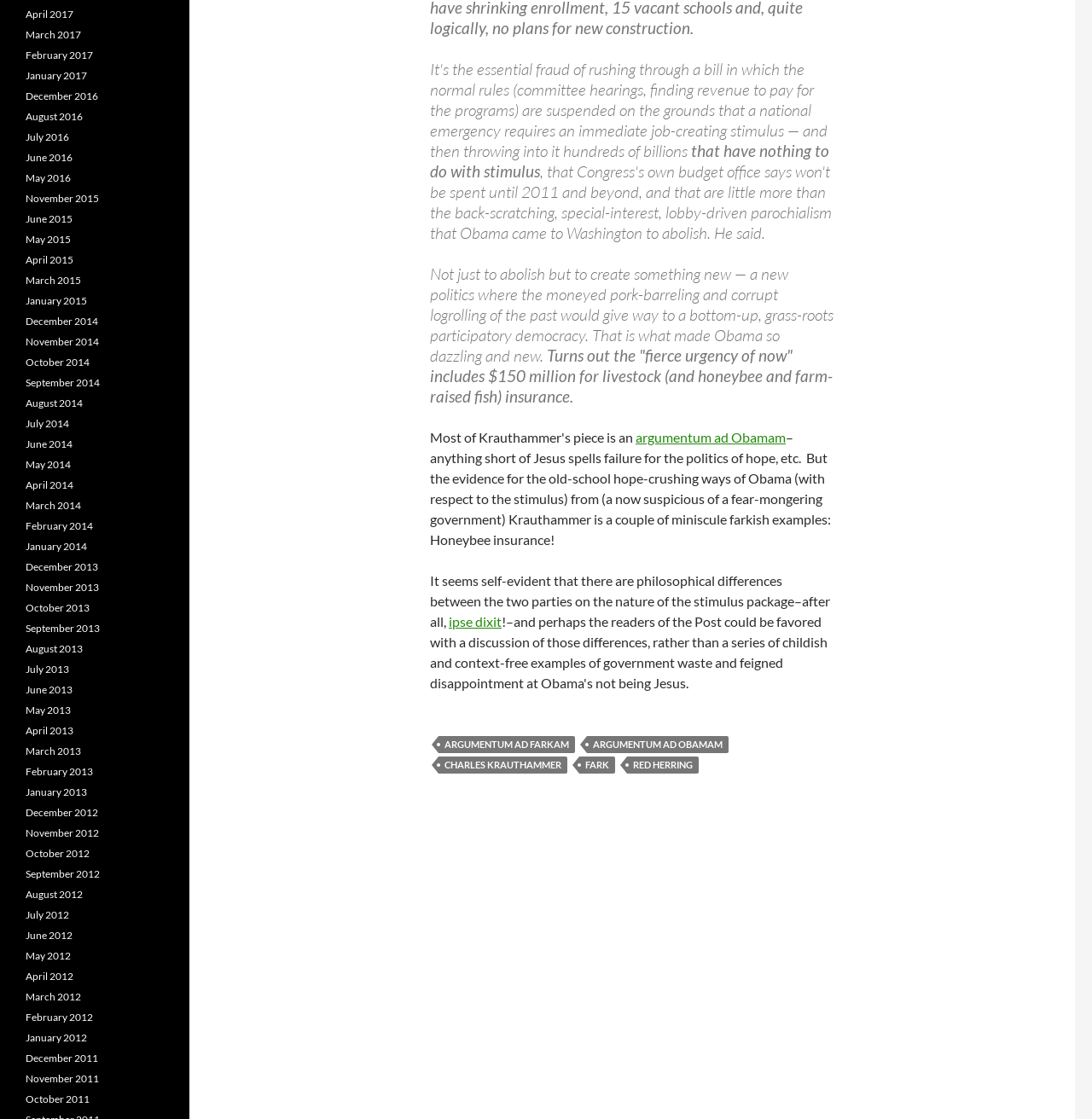Given the webpage screenshot and the description, determine the bounding box coordinates (top-left x, top-left y, bottom-right x, bottom-right y) that define the location of the UI element matching this description: Argumentum ad Obamam

[0.538, 0.658, 0.667, 0.673]